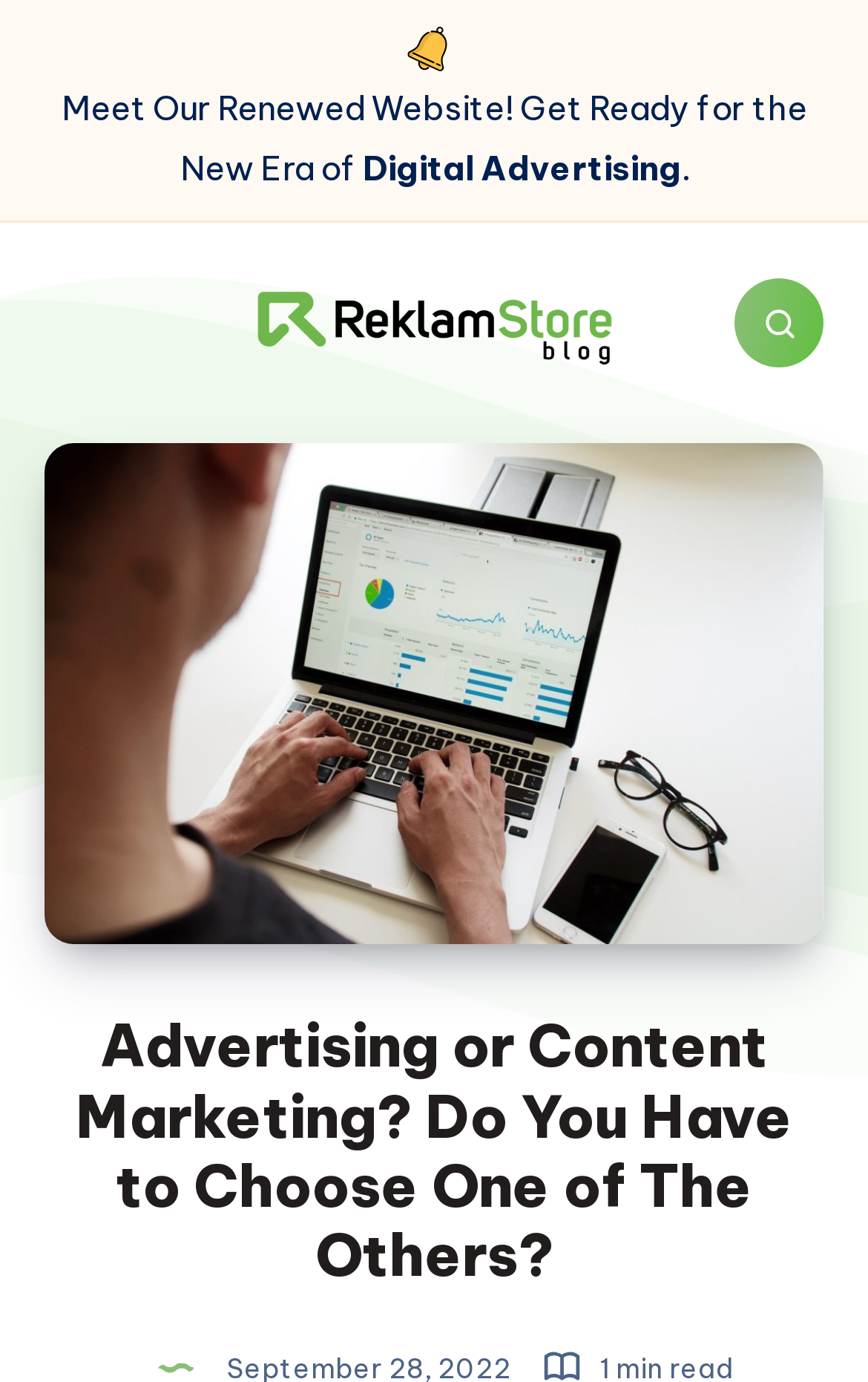Please find the main title text of this webpage.

Advertising or Content Marketing? Do You Have to Choose One of The Others?